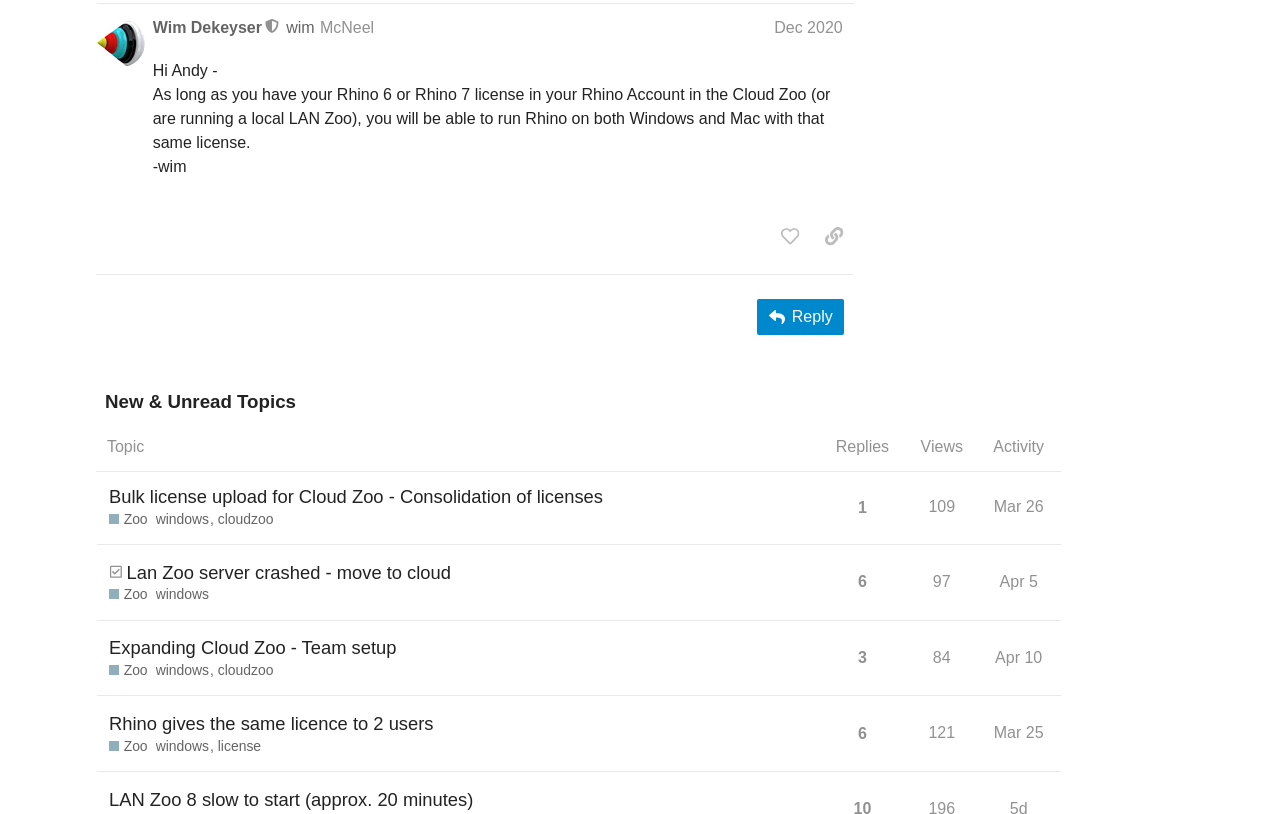Using the given description, provide the bounding box coordinates formatted as (top-left x, top-left y, bottom-right x, bottom-right y), with all values being floating point numbers between 0 and 1. Description: Zoo

[0.085, 0.812, 0.115, 0.836]